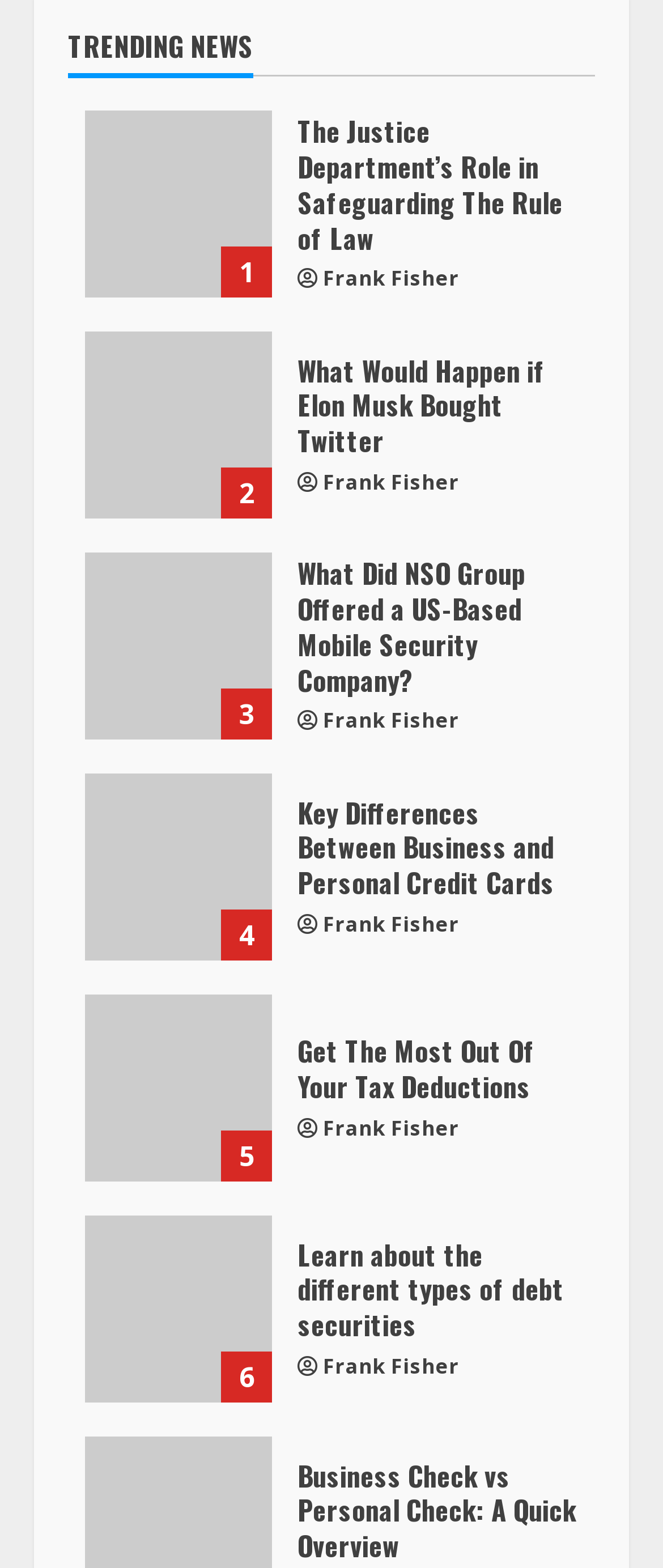Determine the bounding box coordinates for the UI element matching this description: "Frank Fisher".

[0.487, 0.298, 0.692, 0.318]